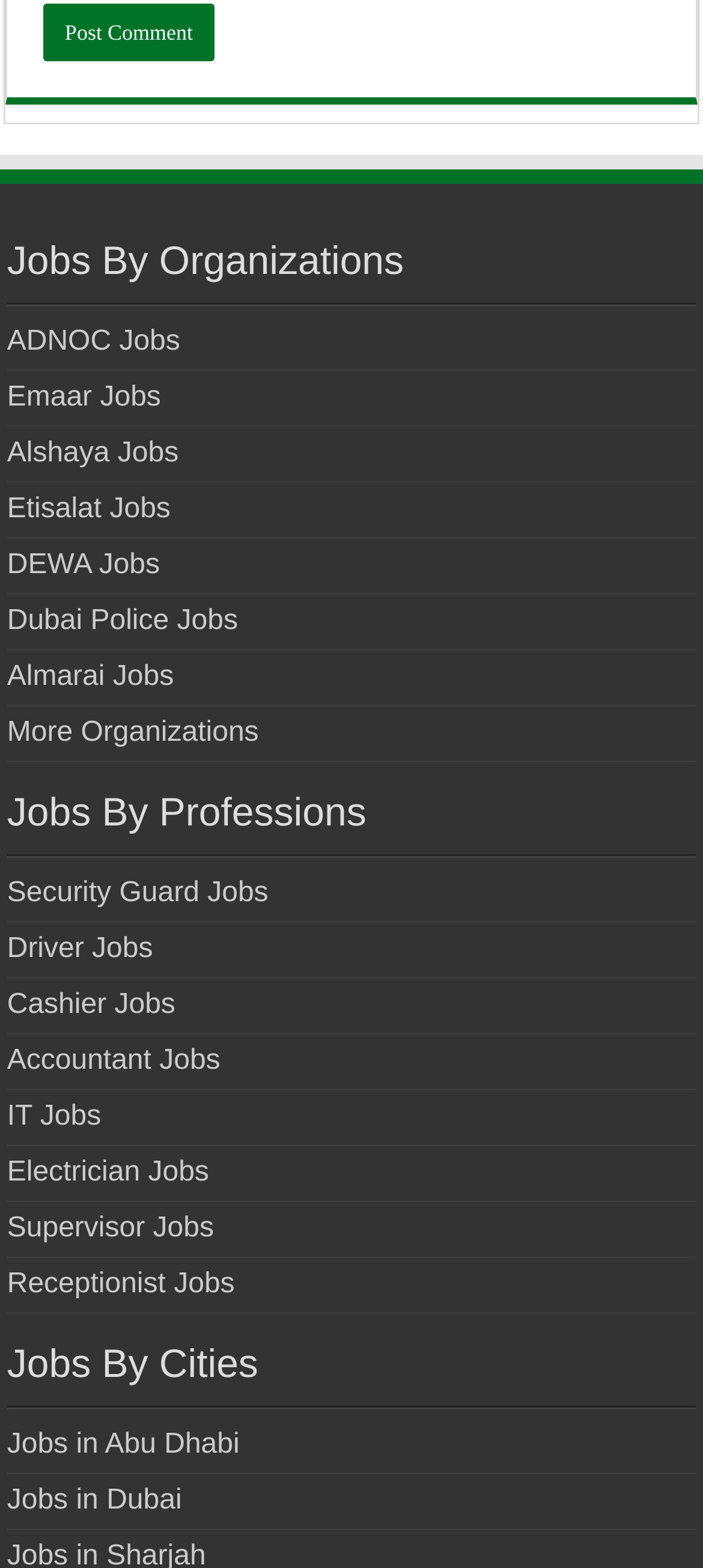From the image, can you give a detailed response to the question below:
What is the purpose of the links under 'Jobs By Organizations'?

The links under 'Jobs By Organizations' are likely to direct users to job listings specific to each organization, allowing users to browse and apply for jobs at their preferred organization.